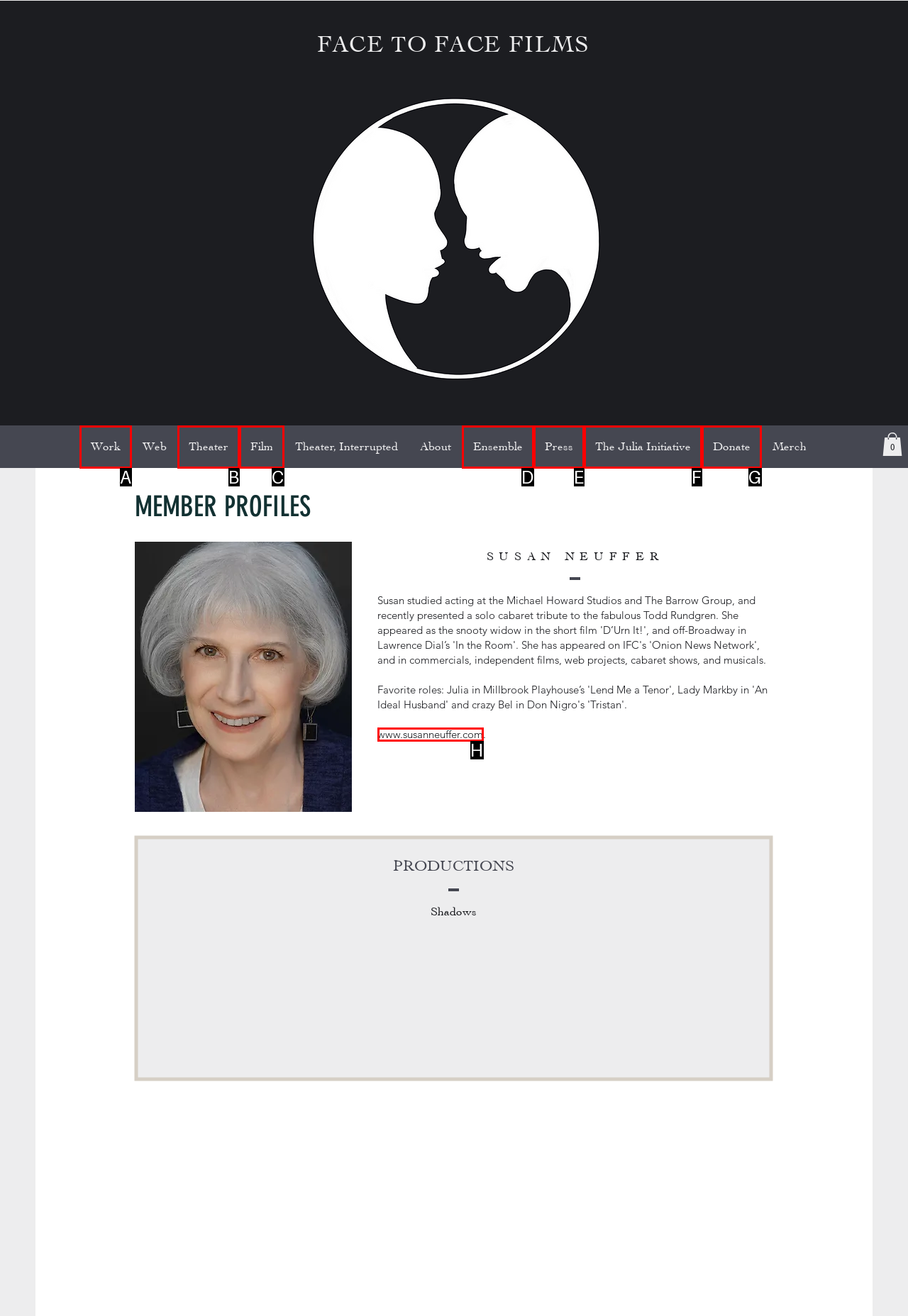Select the HTML element that matches the description: The Julia Initiative
Respond with the letter of the correct choice from the given options directly.

F